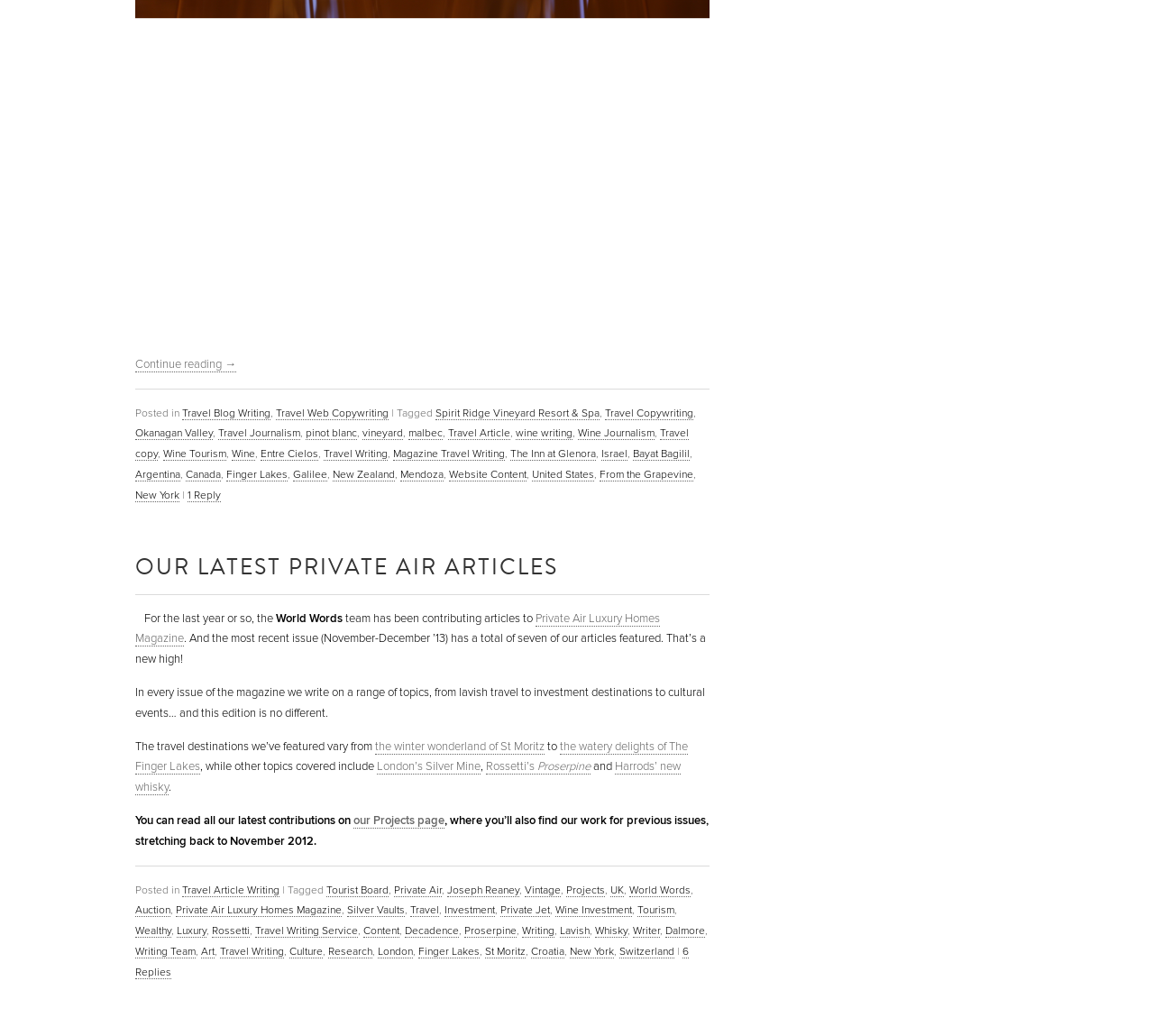What is the topic of the latest articles?
Relying on the image, give a concise answer in one word or a brief phrase.

Private Air Luxury Homes